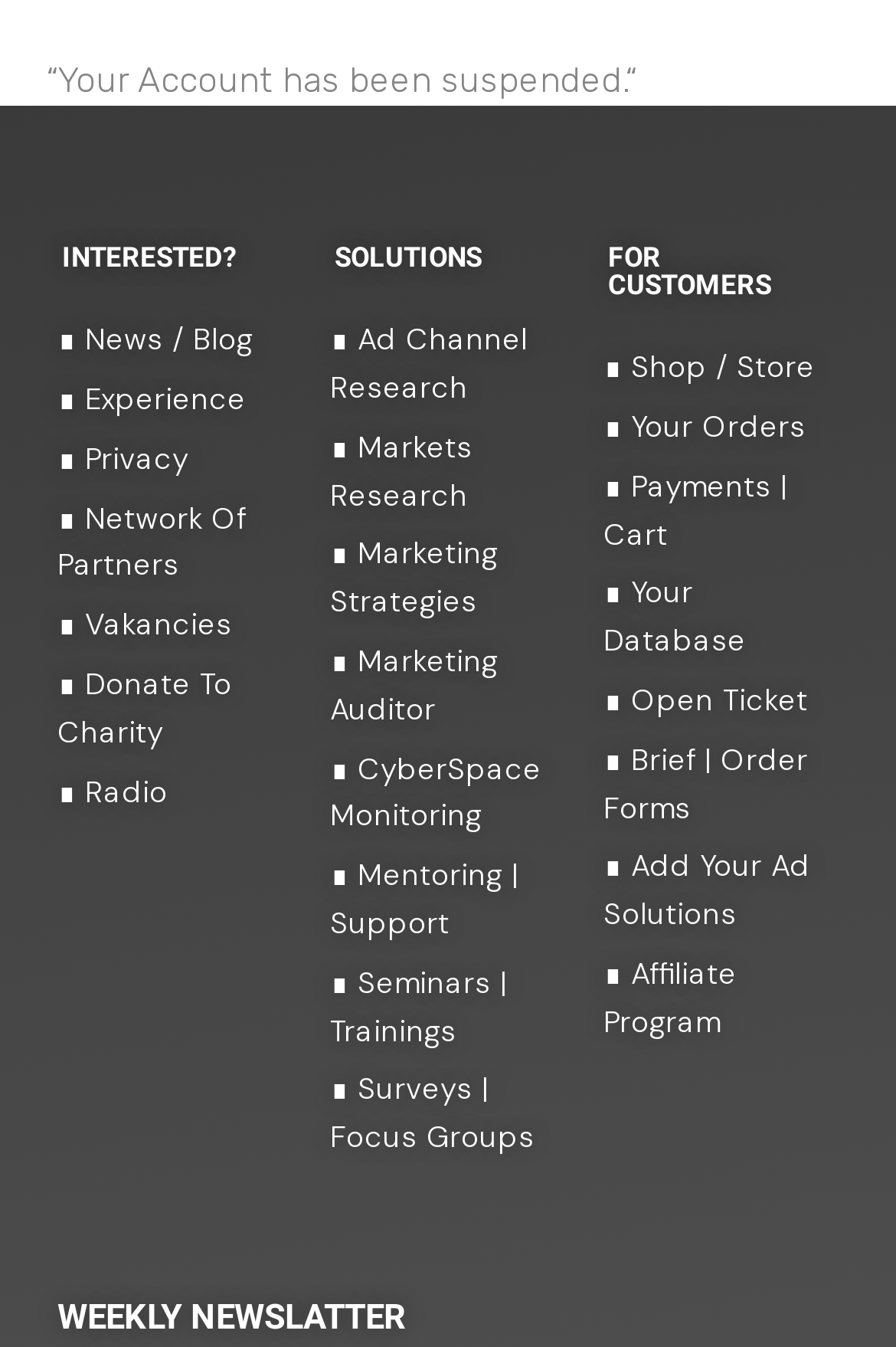What is the name of the last section on the webpage?
Refer to the image and provide a thorough answer to the question.

The name of the last section on the webpage can be determined by looking at the heading elements. The last heading element is labeled 'WEEKLY NEWSLATTER'.